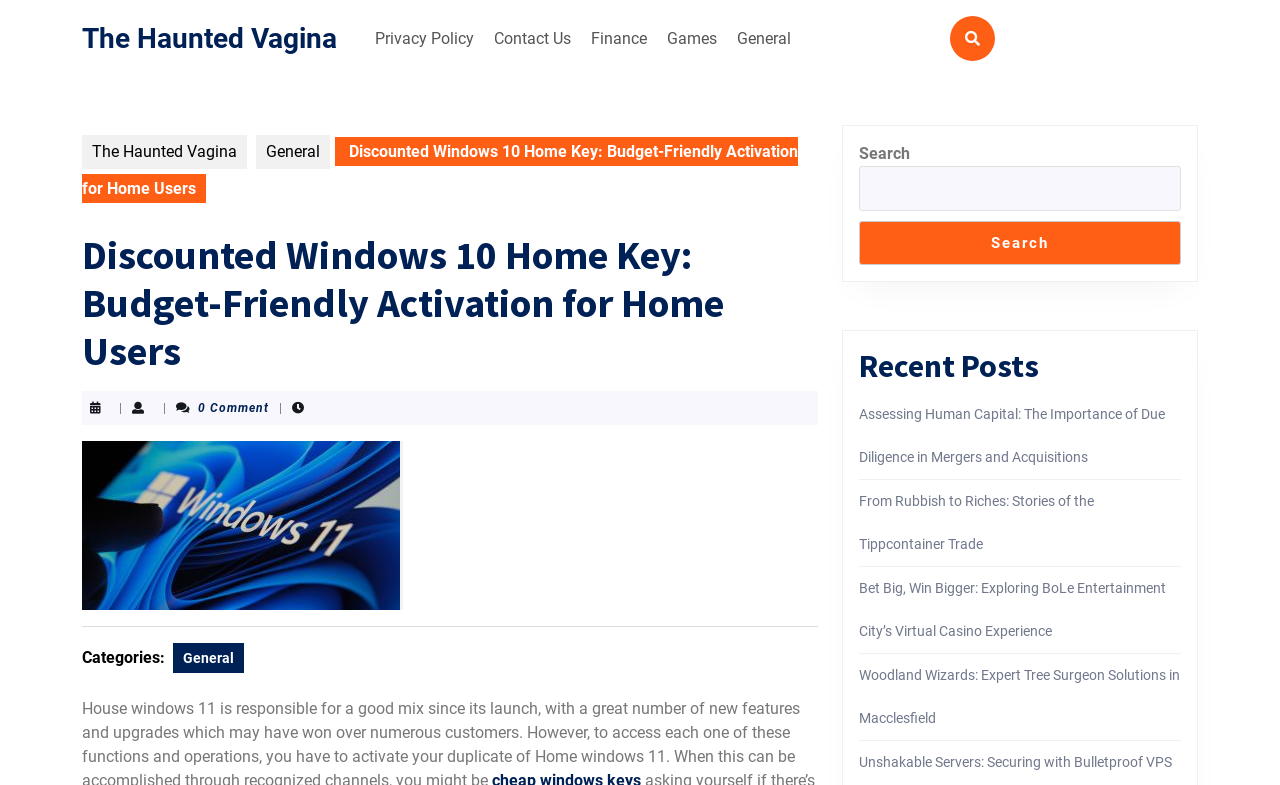What is the purpose of the search box?
Look at the image and respond to the question as thoroughly as possible.

I inferred the purpose of the search box by its location and label. The search box is located in the sidebar, and it has a label 'Search'. This suggests that the search box is intended for users to search the website for specific content.